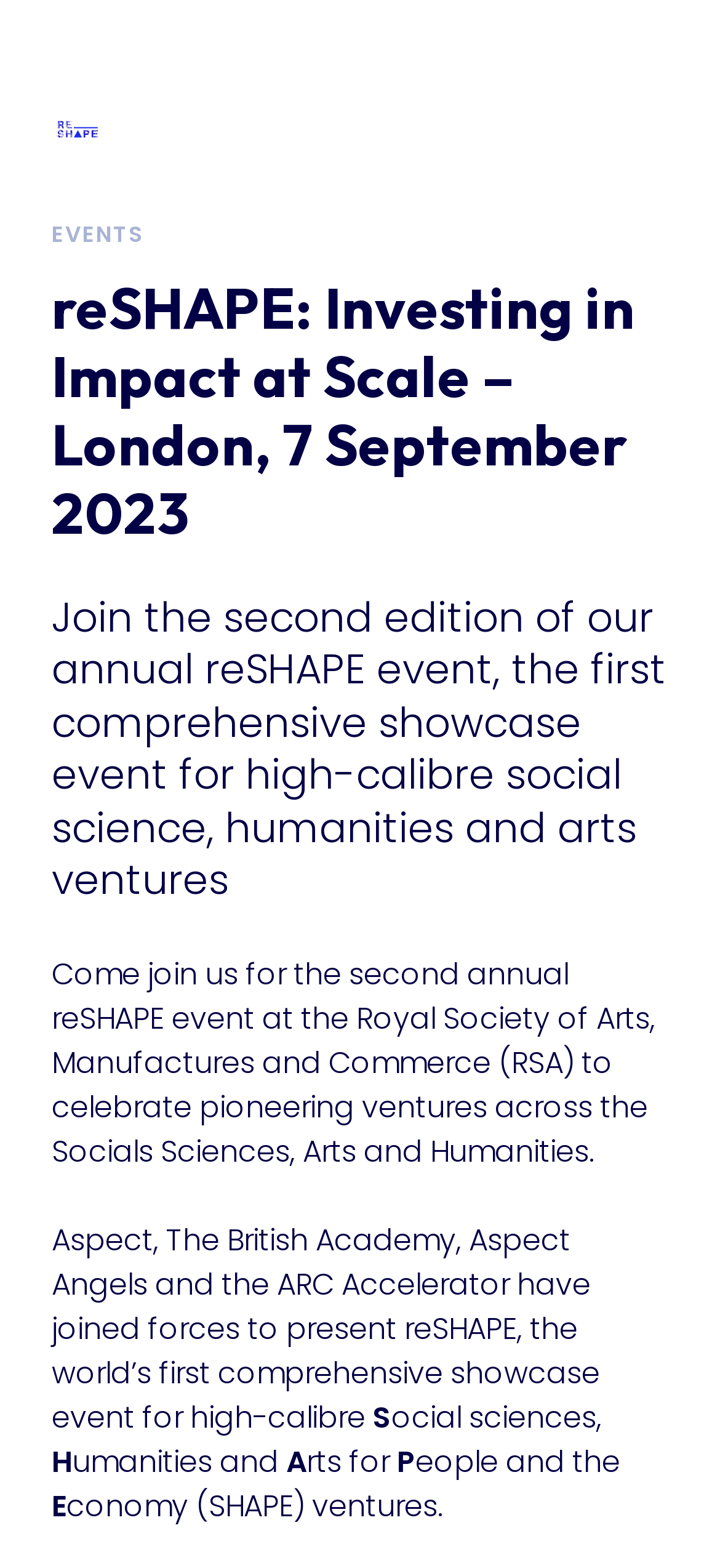Can you find the bounding box coordinates for the element that needs to be clicked to execute this instruction: "contact us"? The coordinates should be given as four float numbers between 0 and 1, i.e., [left, top, right, bottom].

[0.0, 0.579, 1.0, 0.639]